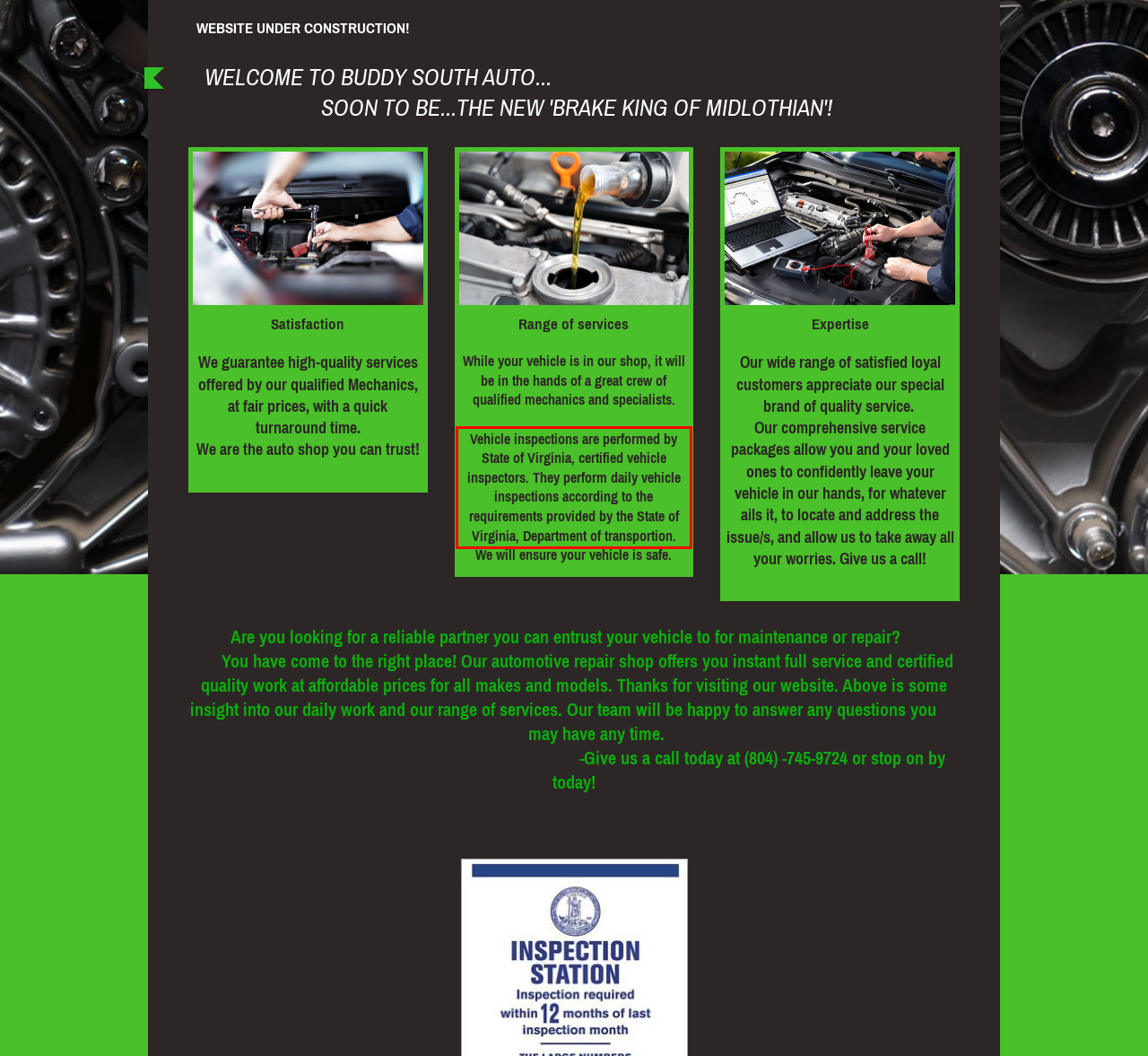Please take the screenshot of the webpage, find the red bounding box, and generate the text content that is within this red bounding box.

Vehicle inspections are performed by State of Virginia, certified vehicle inspectors. They perform daily vehicle inspections according to the requirements provided by the State of Virginia, Department of transportion.